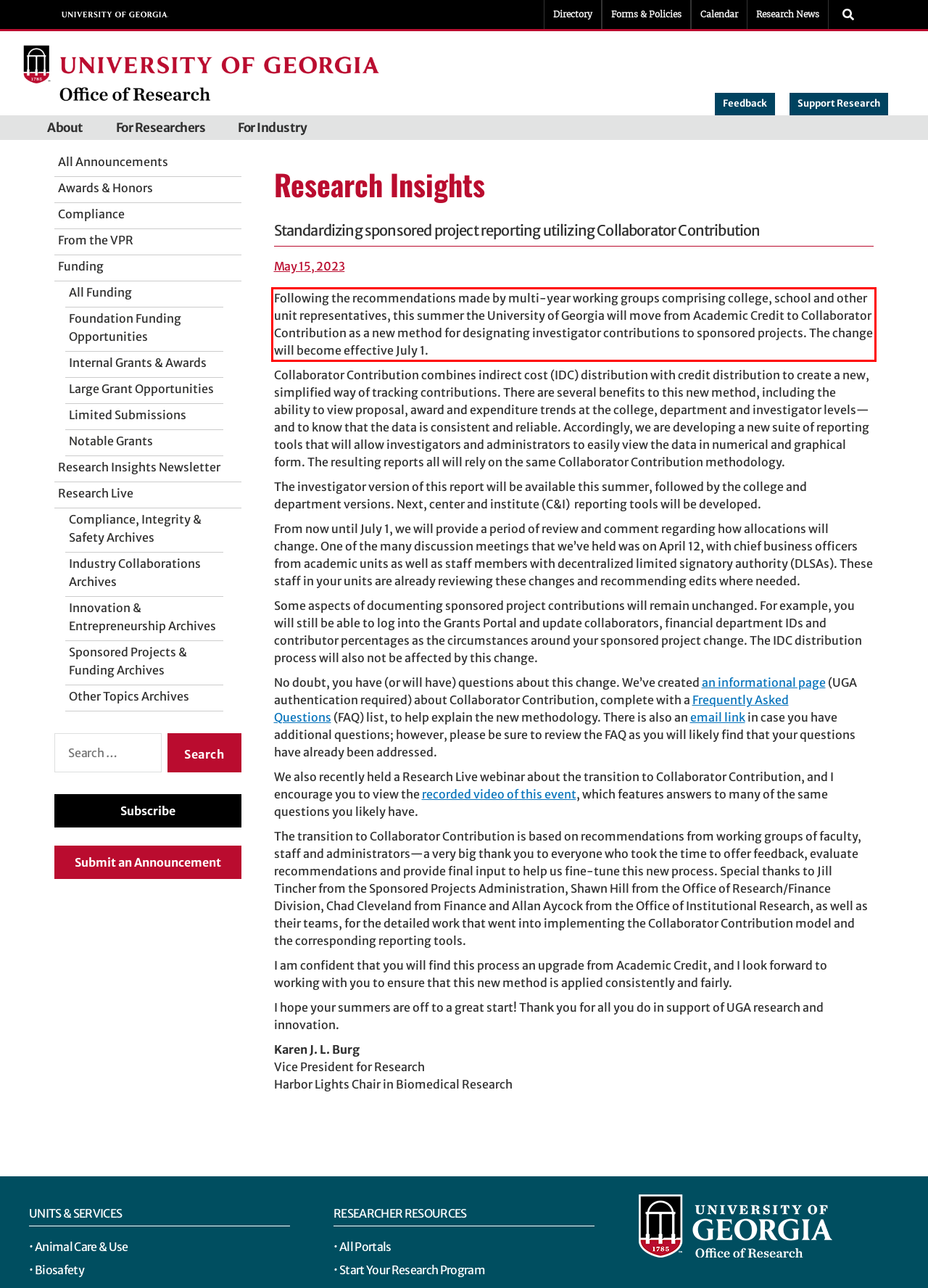Review the webpage screenshot provided, and perform OCR to extract the text from the red bounding box.

Following the recommendations made by multi-year working groups comprising college, school and other unit representatives, this summer the University of Georgia will move from Academic Credit to Collaborator Contribution as a new method for designating investigator contributions to sponsored projects. The change will become effective July 1.